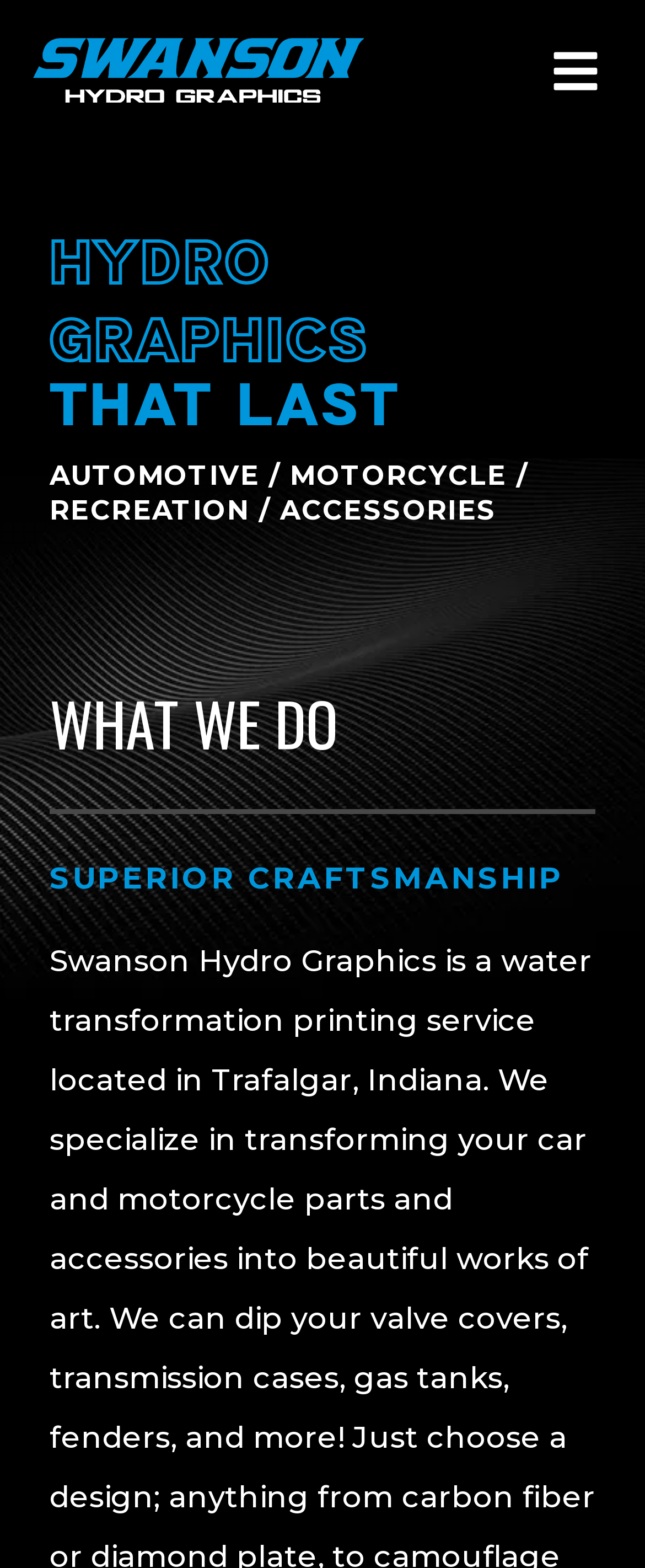Give a one-word or phrase response to the following question: What is the focus of Swanson's craftsmanship?

Superior craftsmanship